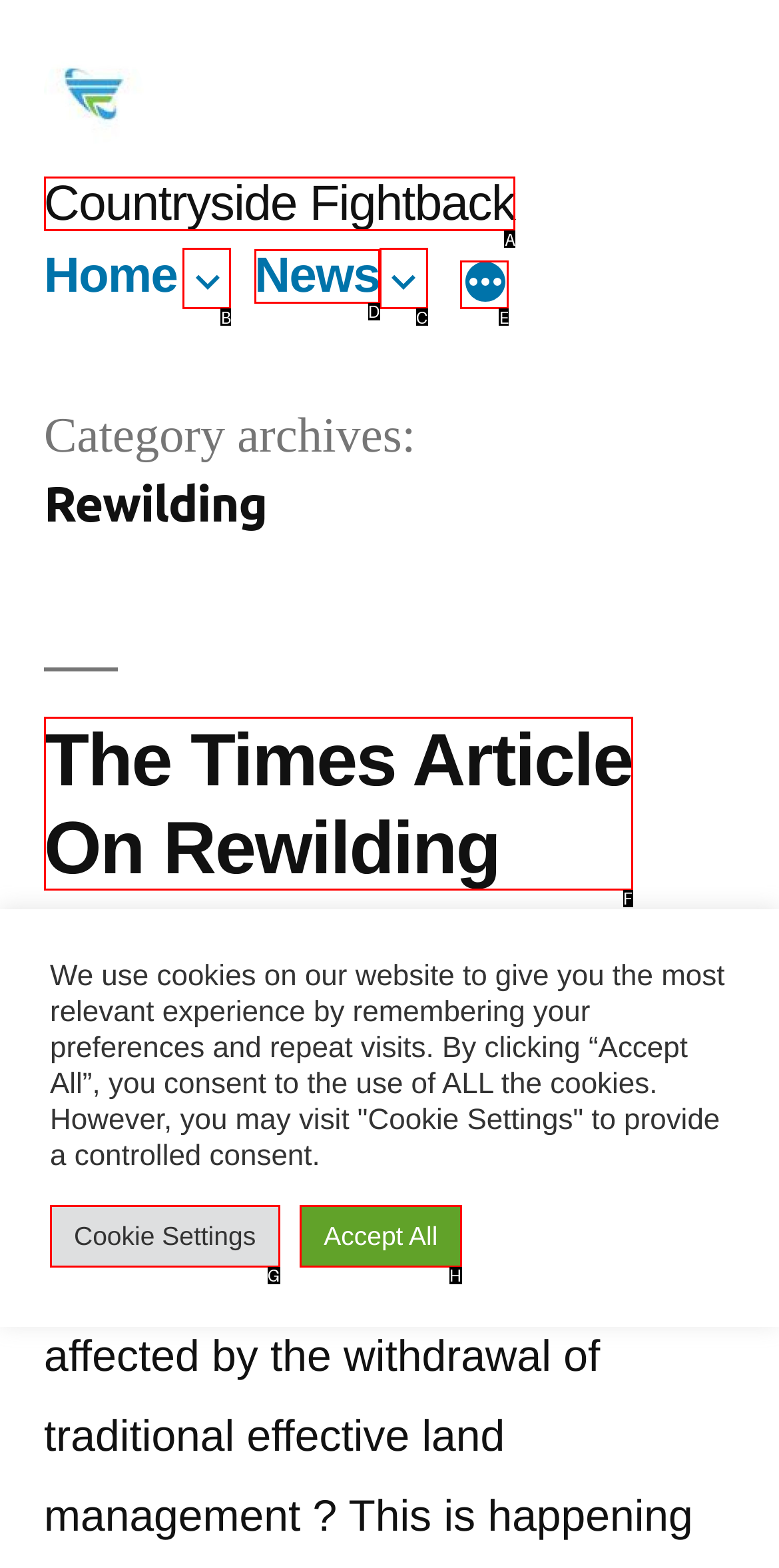Given the description: Cookie Settings, pick the option that matches best and answer with the corresponding letter directly.

G